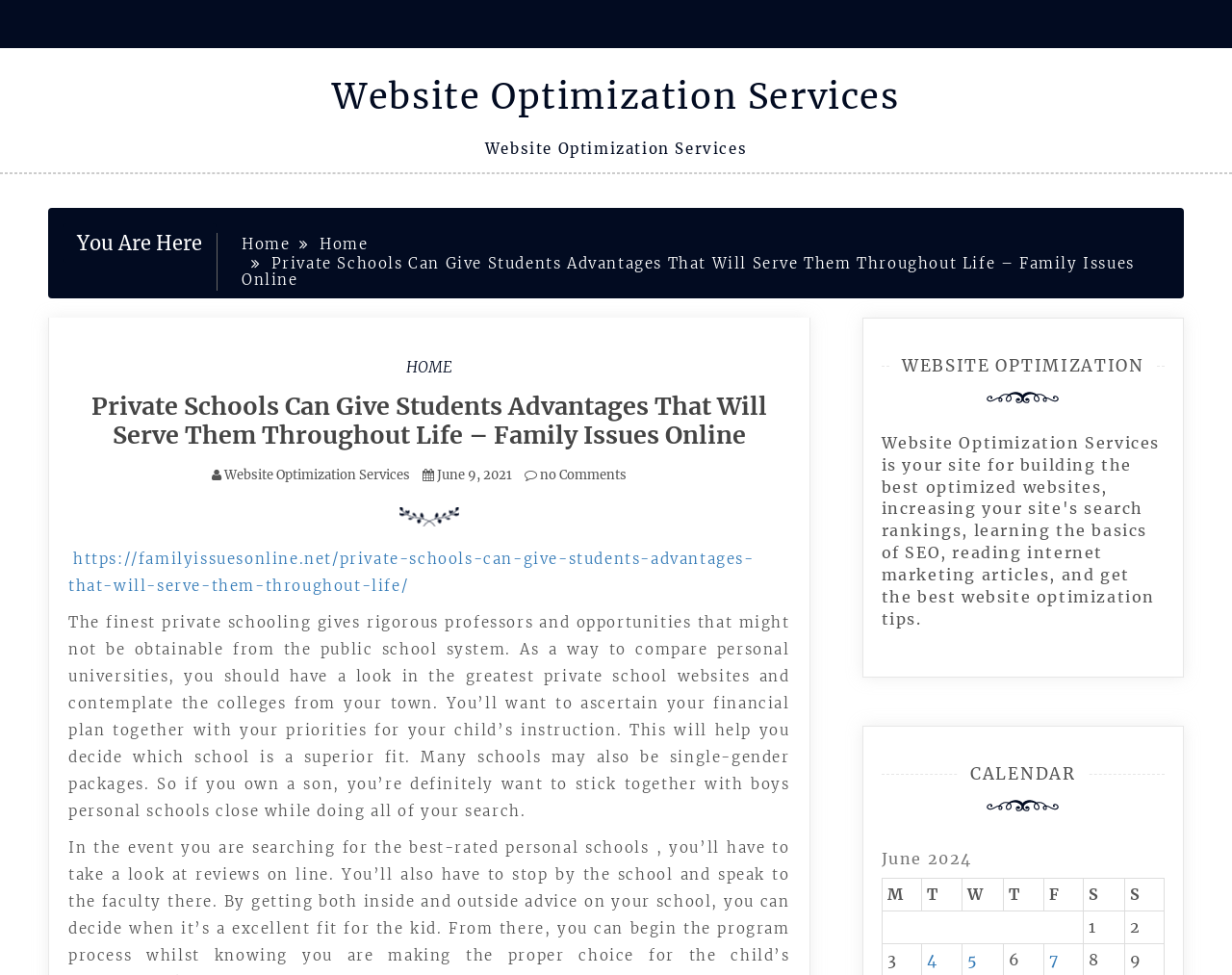Give a one-word or phrase response to the following question: What is the purpose of the 'Breadcrumbs' navigation?

To show webpage hierarchy